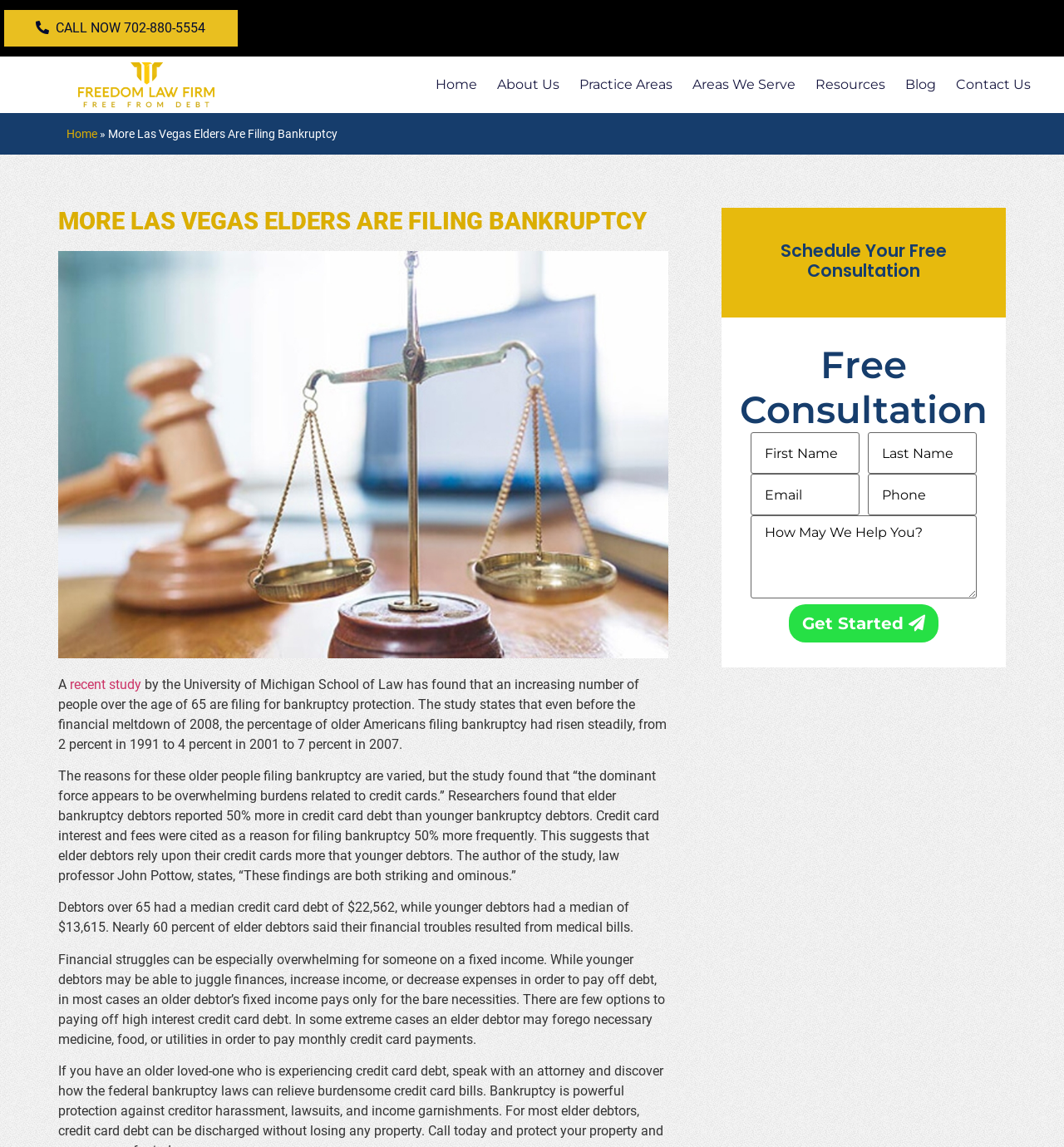Based on what you see in the screenshot, provide a thorough answer to this question: What is the median credit card debt for debtors over 65?

The webpage states that debtors over 65 had a median credit card debt of $22,562, which is significantly higher than the median credit card debt of younger debtors.